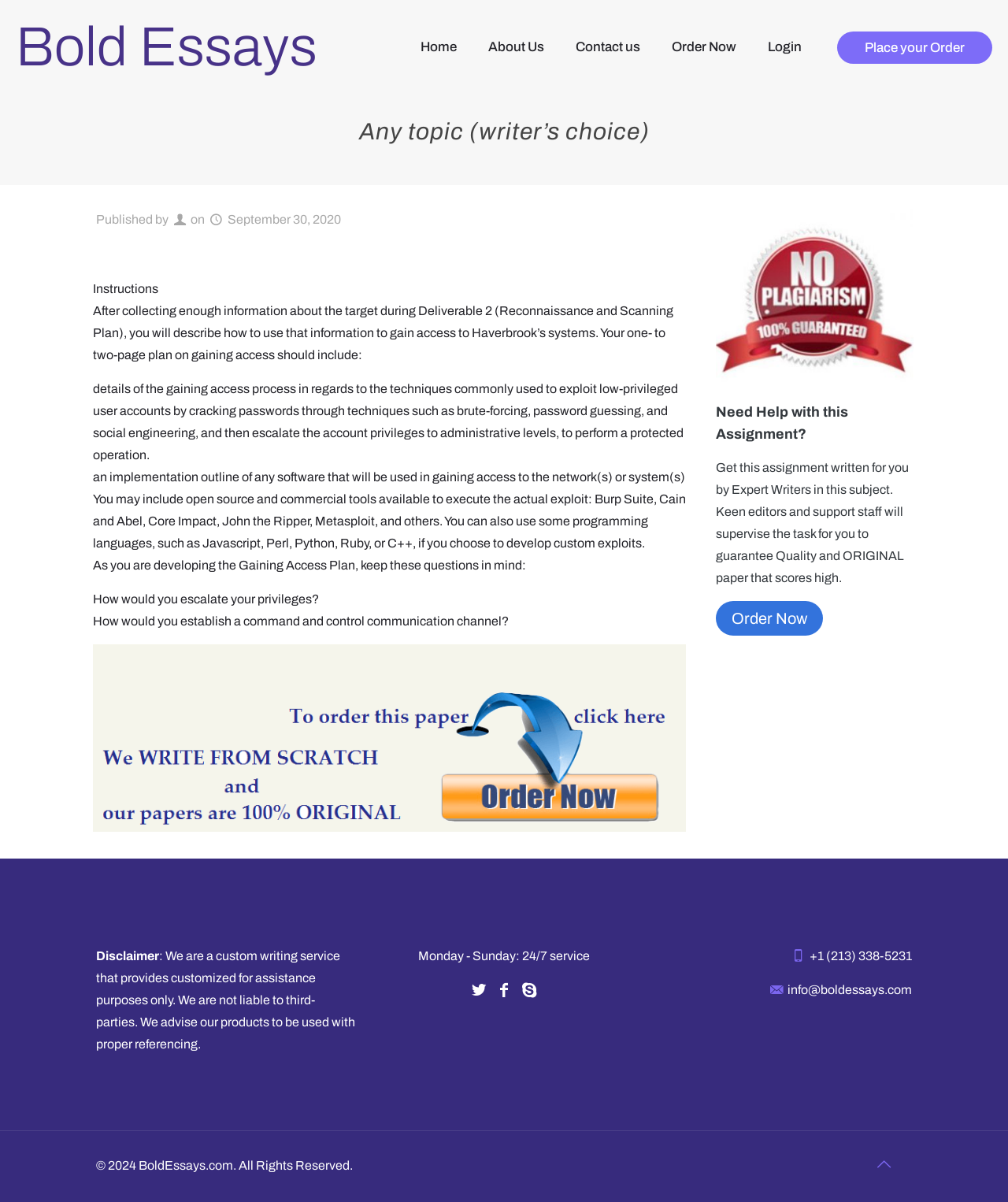Identify and extract the main heading of the webpage.

Any topic (writer’s choice)